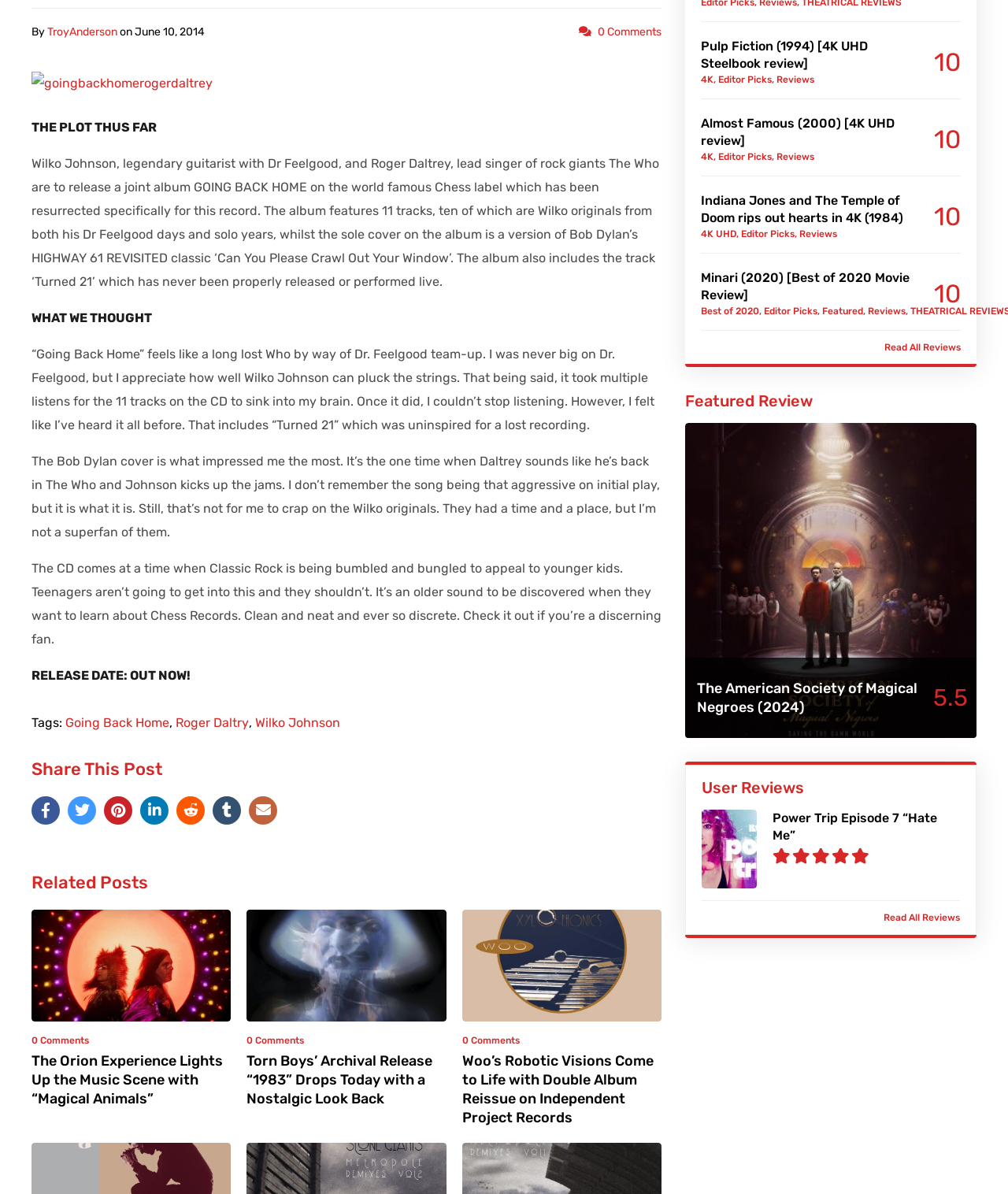Using the description "title="Pinterest"", locate and provide the bounding box of the UI element.

[0.103, 0.667, 0.131, 0.691]